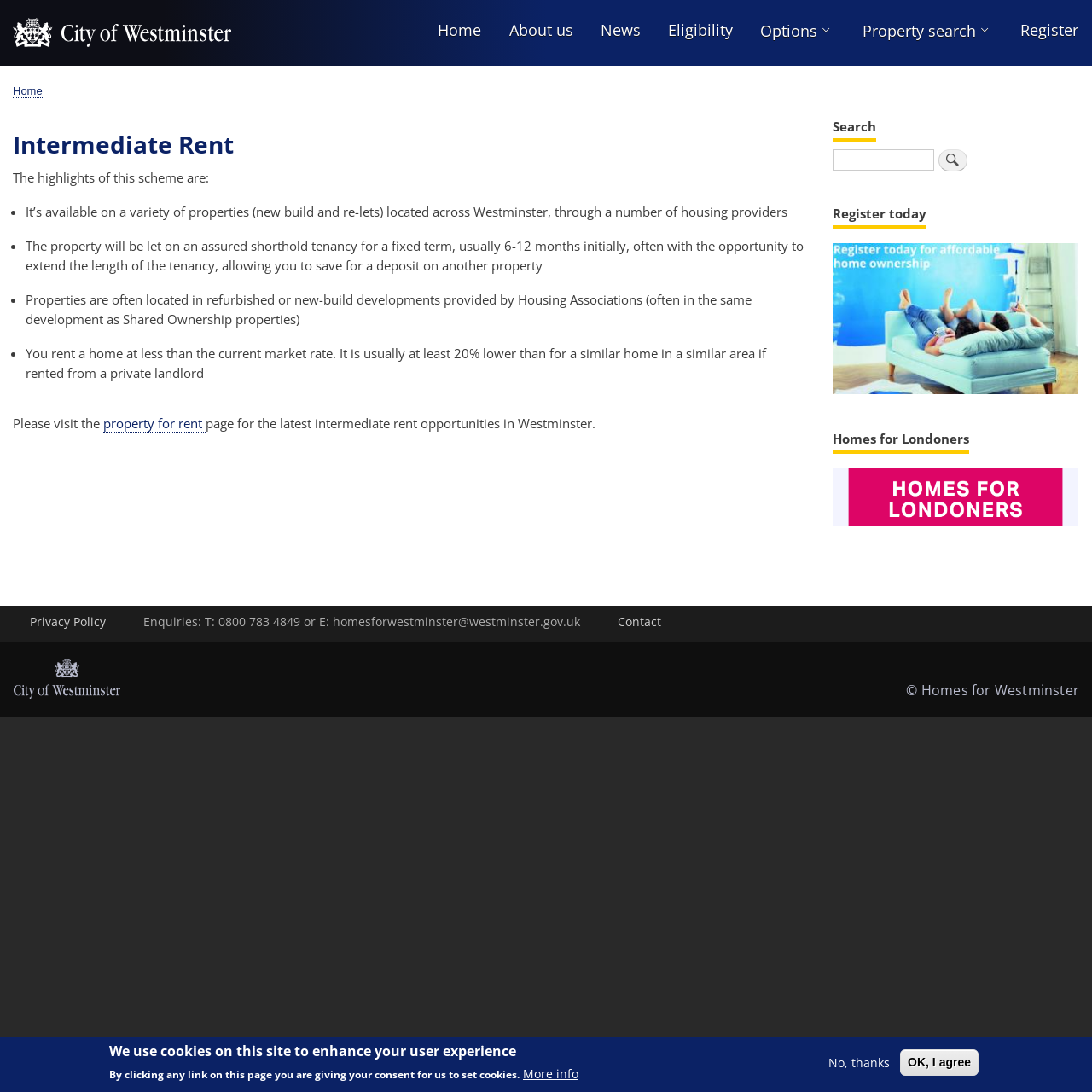How many links are there in the site header section?
Refer to the image and provide a one-word or short phrase answer.

8